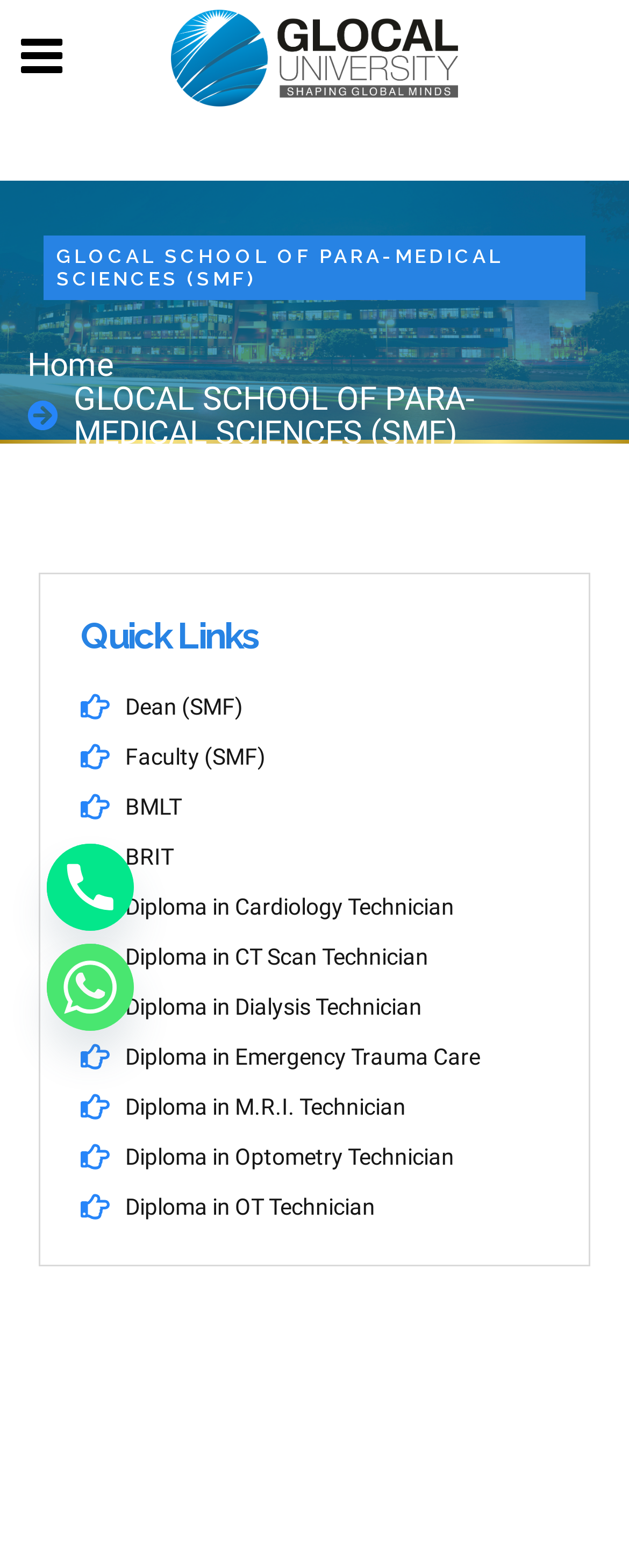Respond with a single word or phrase:
What is the phone number?

Not available